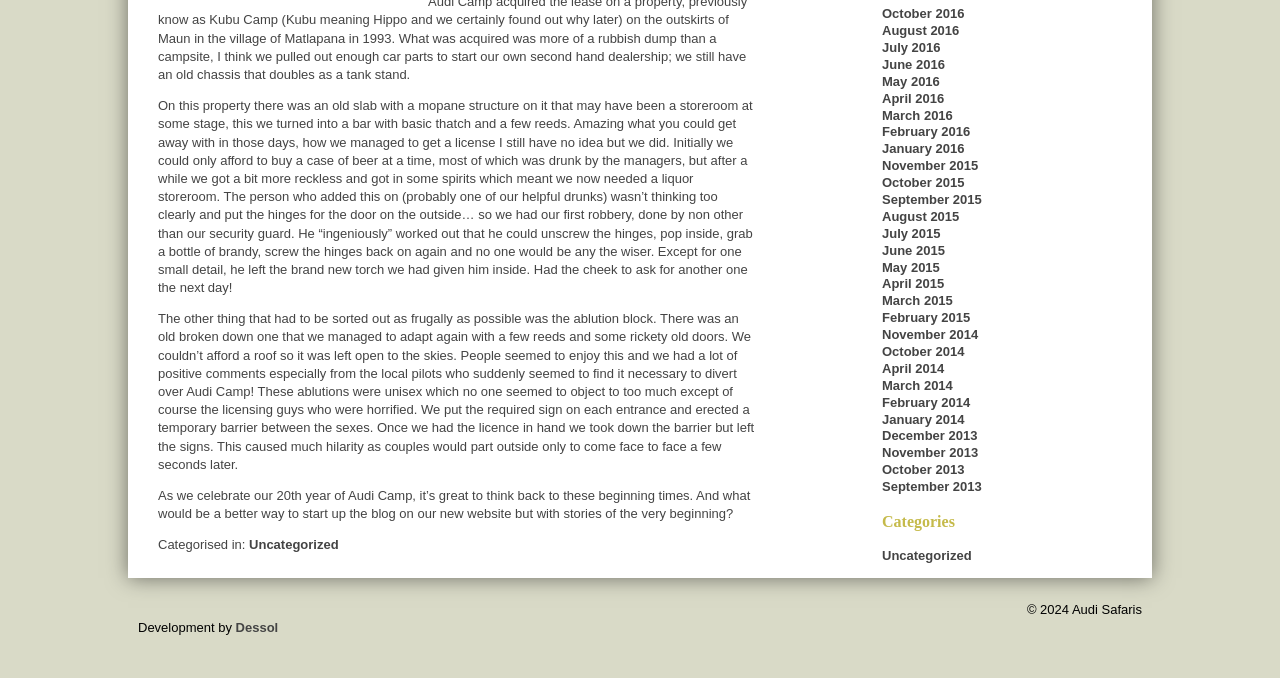Find and provide the bounding box coordinates for the UI element described with: "Uncategorized".

[0.195, 0.793, 0.265, 0.815]